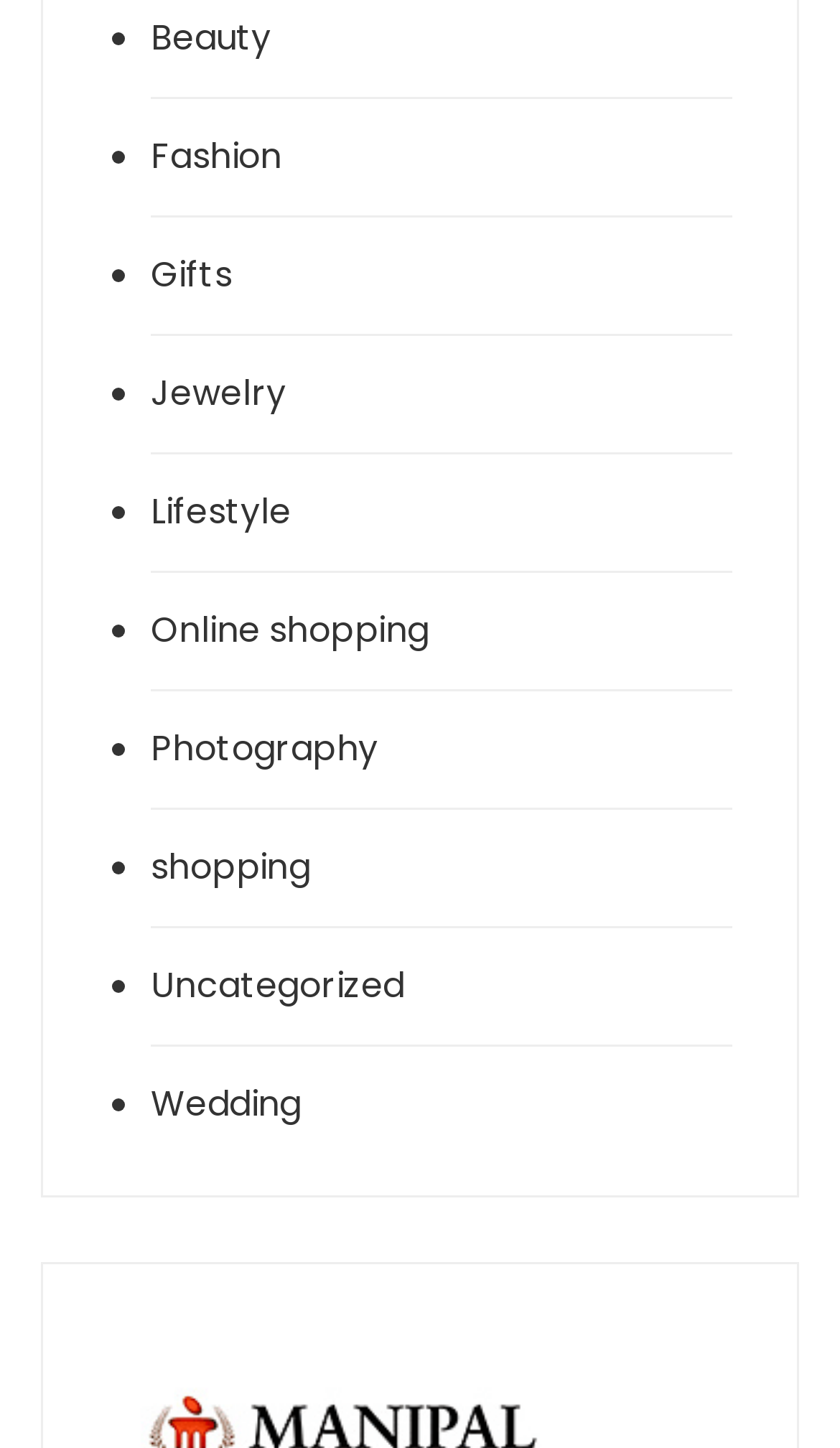Could you determine the bounding box coordinates of the clickable element to complete the instruction: "Explore Online shopping"? Provide the coordinates as four float numbers between 0 and 1, i.e., [left, top, right, bottom].

[0.179, 0.419, 0.733, 0.454]